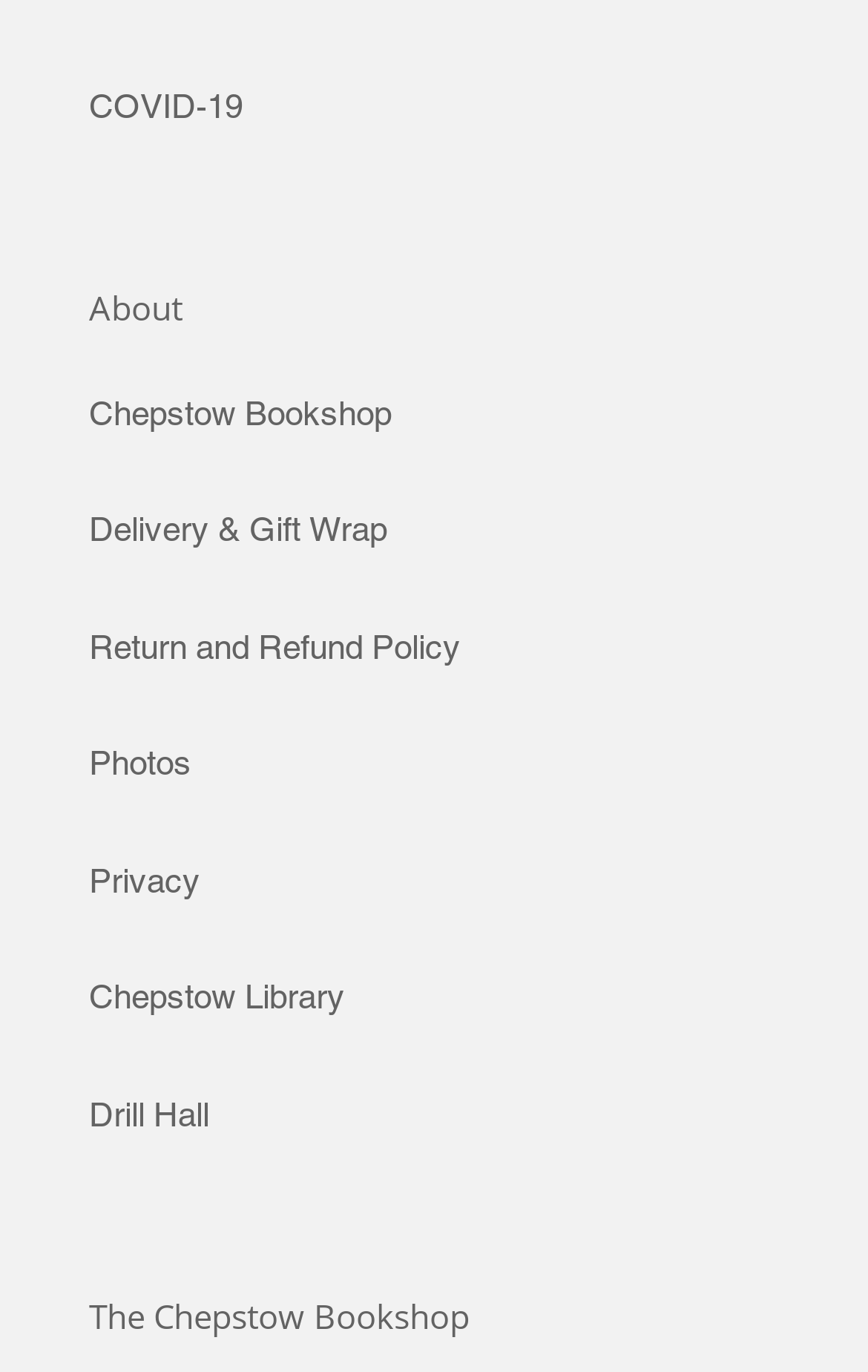What is the last item on the list of links?
Look at the image and respond with a one-word or short-phrase answer.

Drill Hall